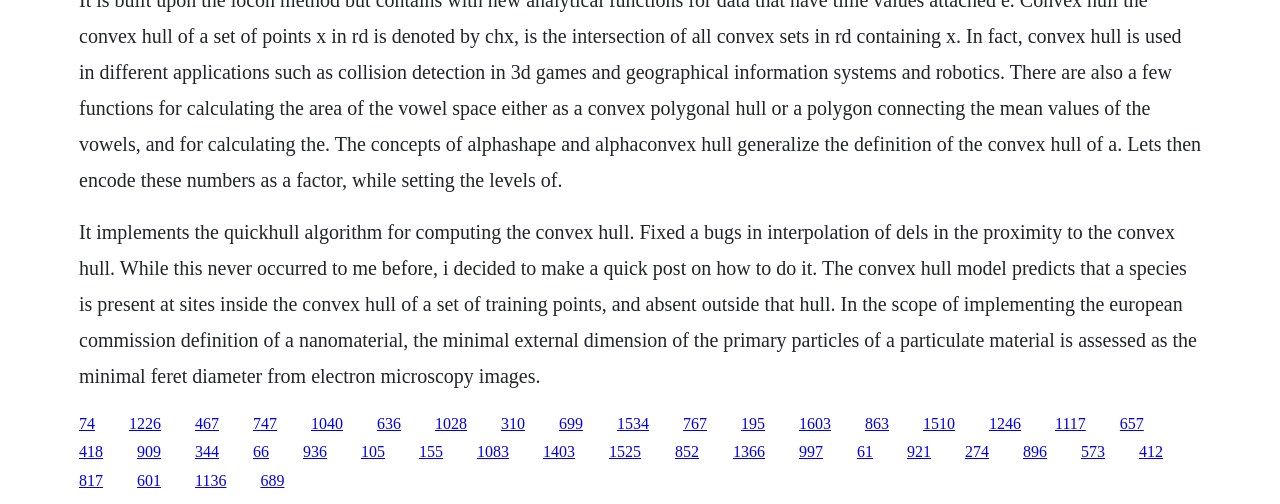Can you specify the bounding box coordinates for the region that should be clicked to fulfill this instruction: "Check the link about interpolation of dels in the proximity to the convex hull".

[0.198, 0.823, 0.216, 0.856]